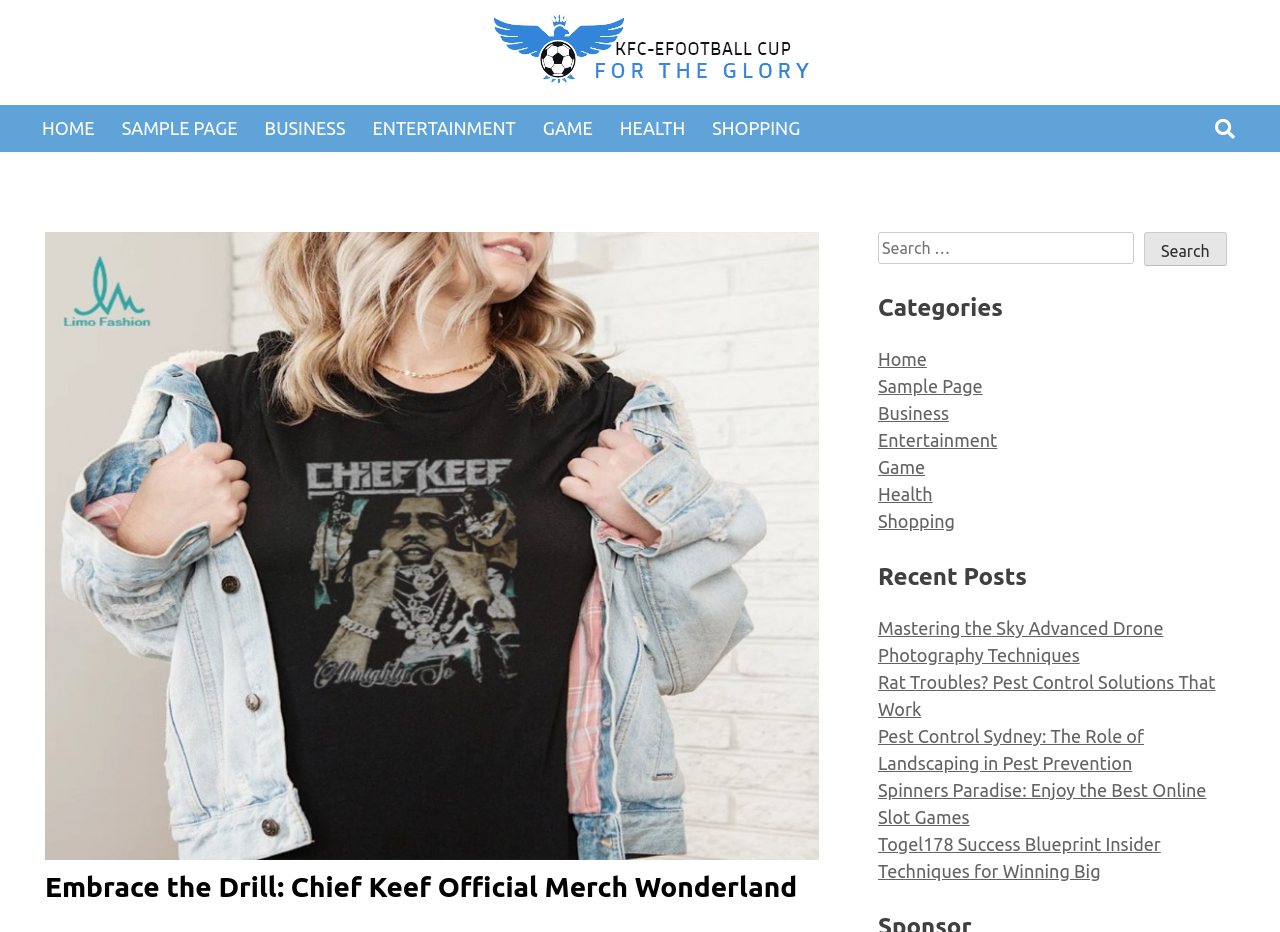Is there a search function?
Can you provide an in-depth and detailed response to the question?

I found a search box with a 'Search' button, which indicates that there is a search function on this webpage.